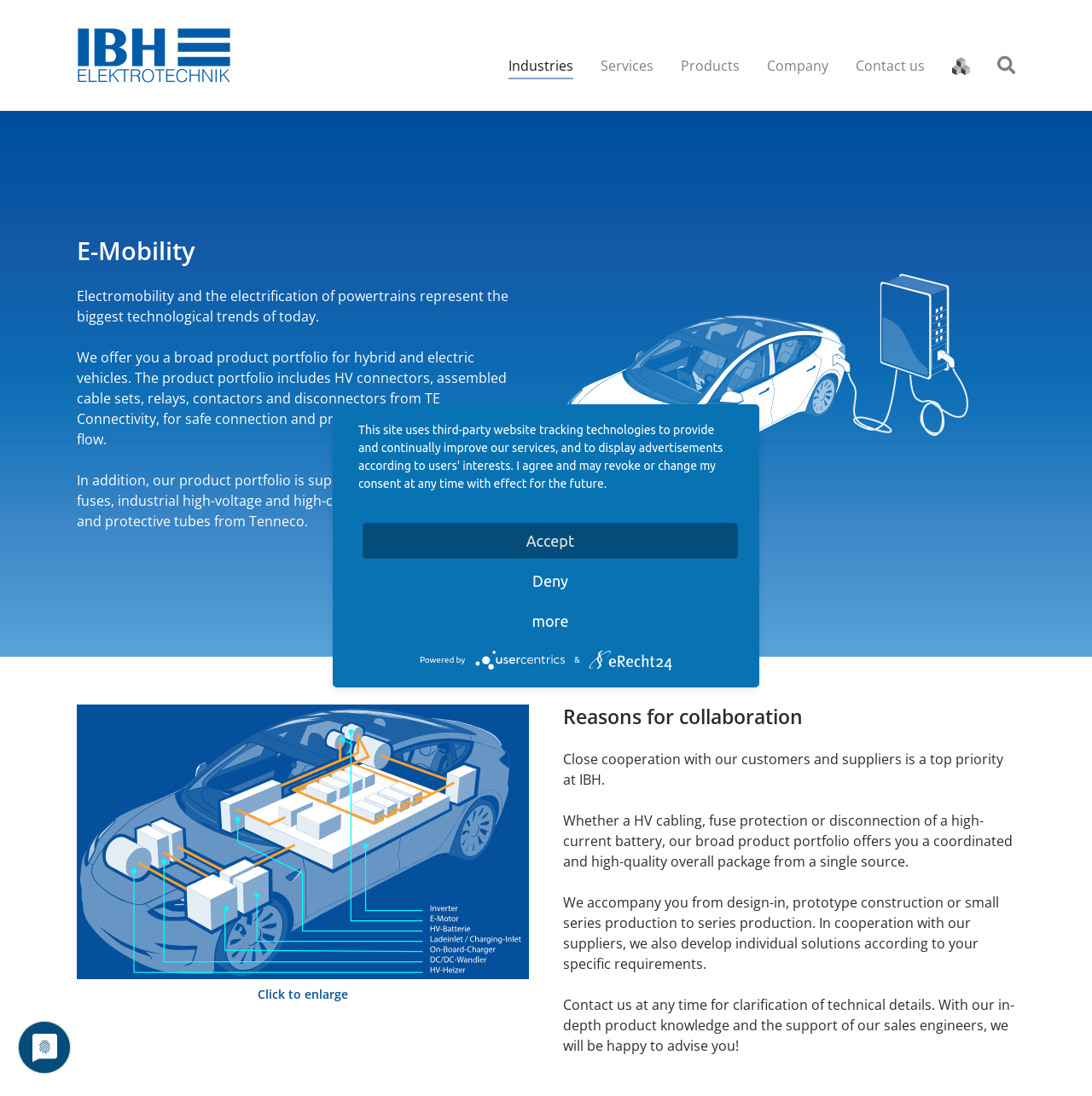Use a single word or phrase to answer the question: 
What type of products does the company offer?

Hybrid and electric vehicles